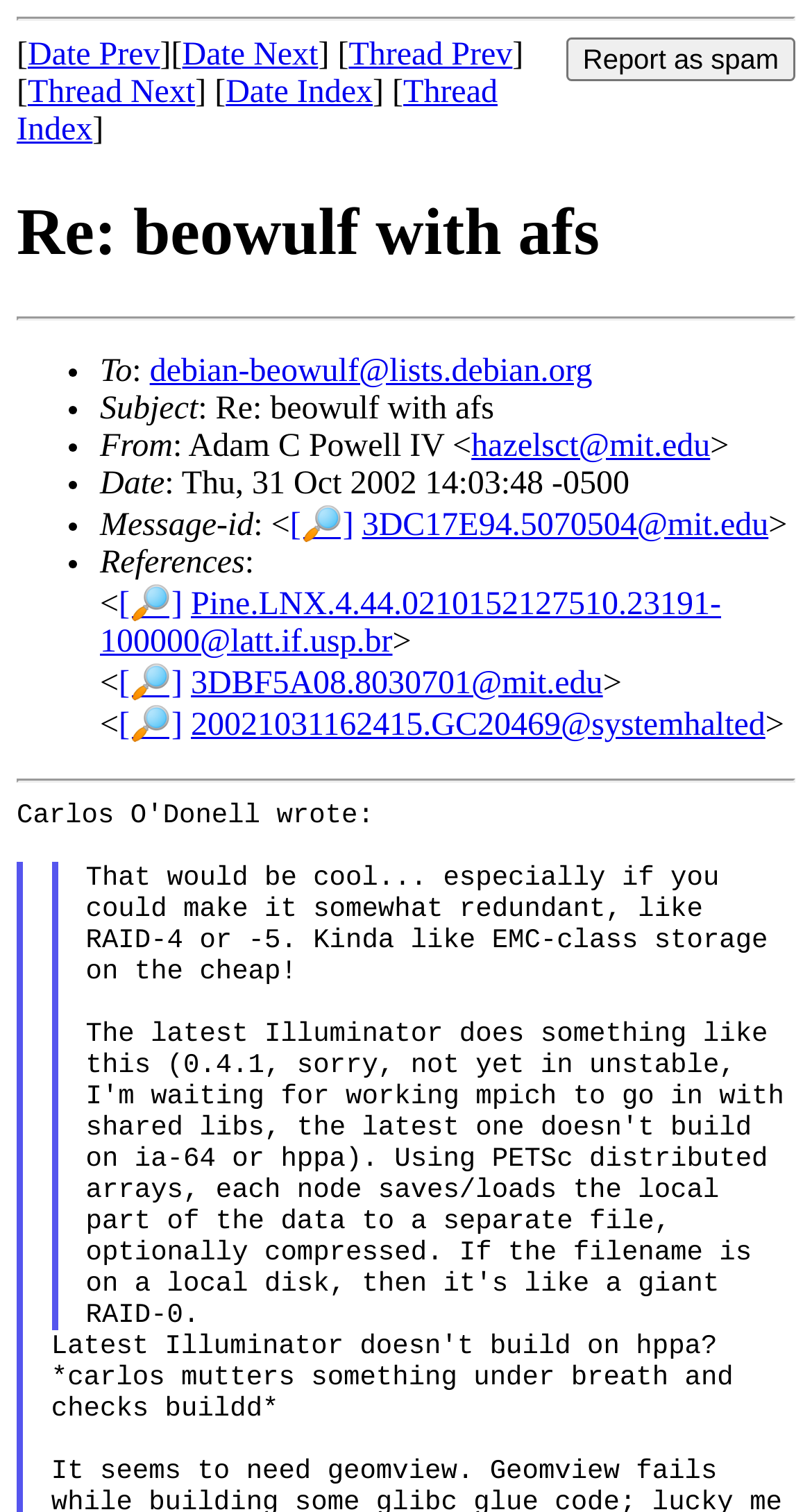Given the description "3DBF5A08.8030701@mit.edu", provide the bounding box coordinates of the corresponding UI element.

[0.235, 0.44, 0.742, 0.464]